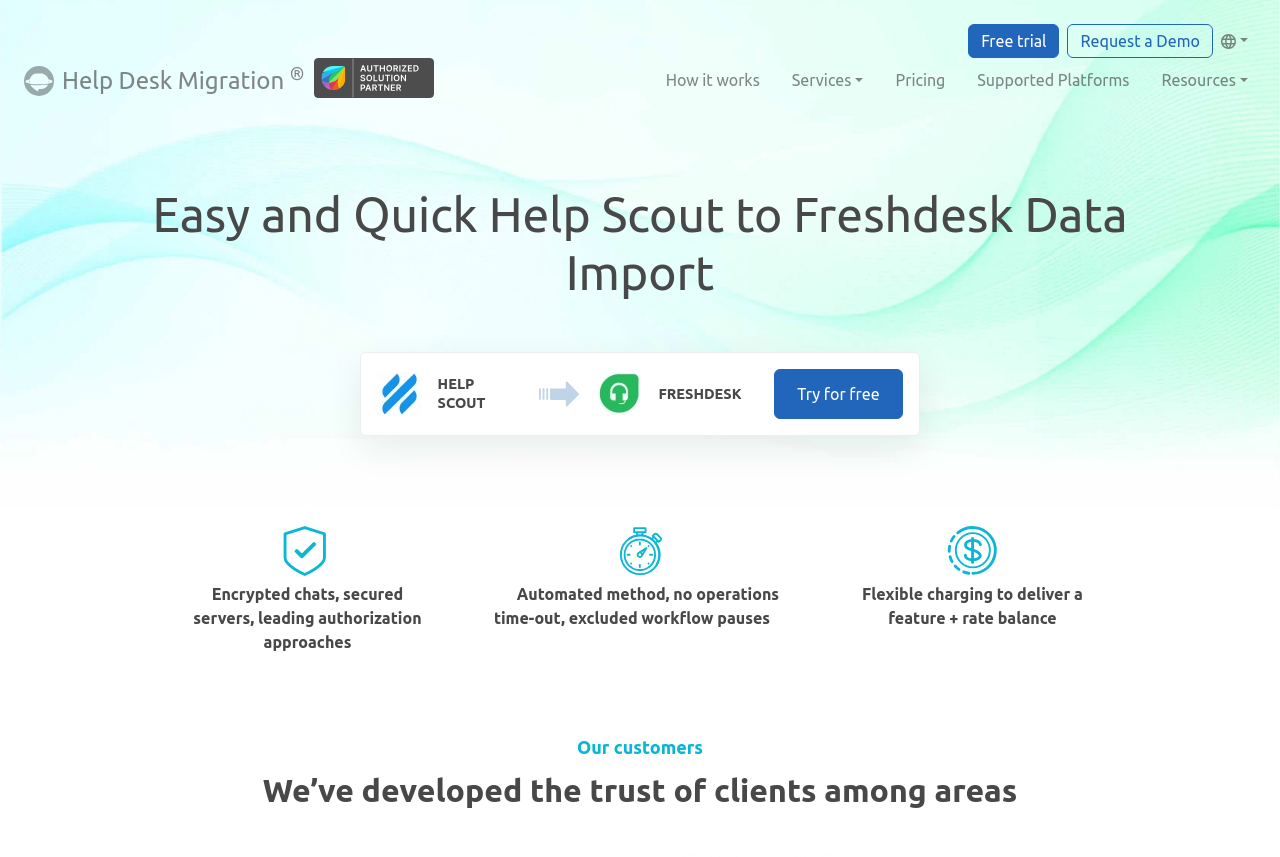Determine the coordinates of the bounding box for the clickable area needed to execute this instruction: "Click the 'Request a Demo' link".

[0.834, 0.028, 0.948, 0.068]